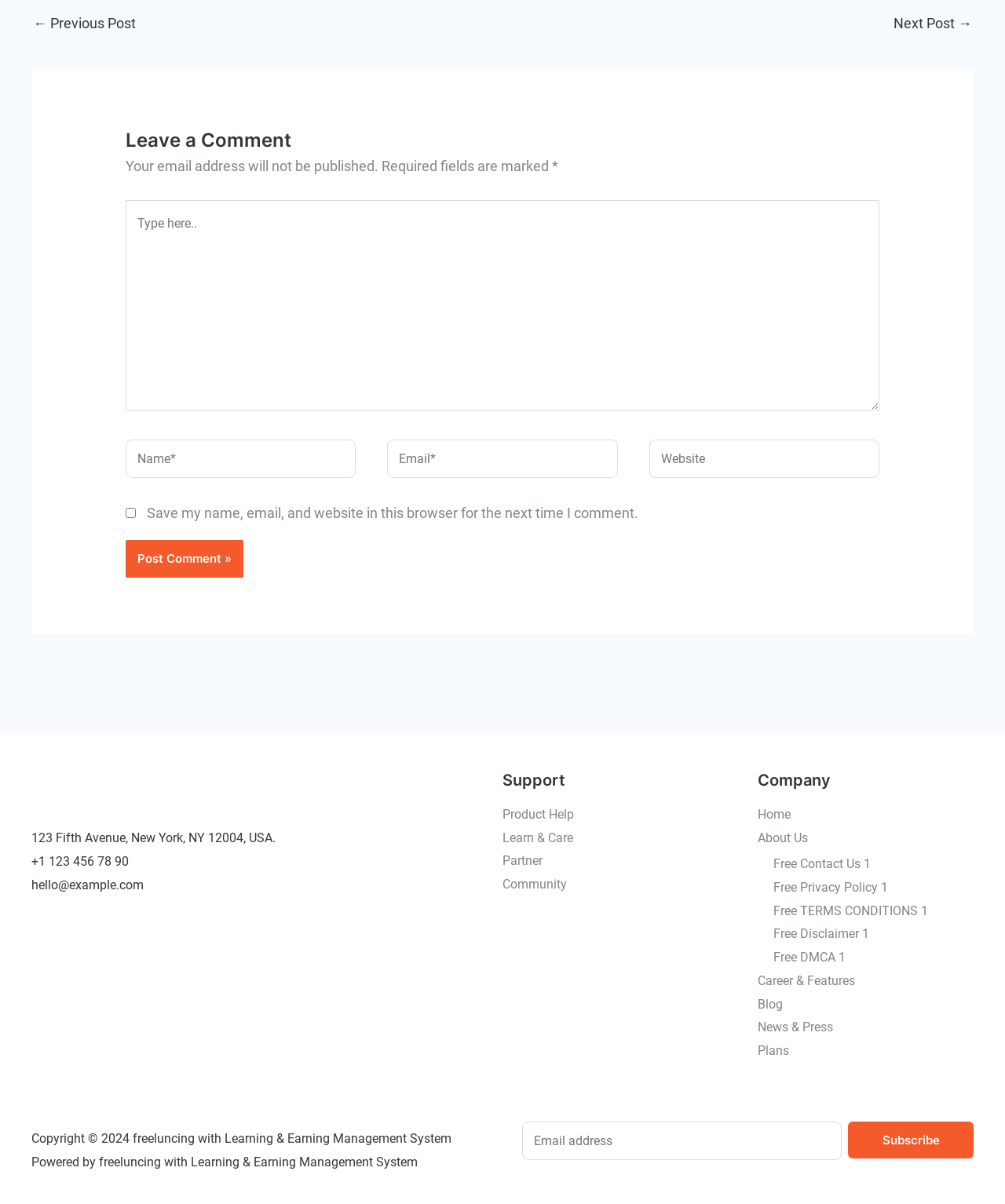Locate and provide the bounding box coordinates for the HTML element that matches this description: "Free Contact Us 1".

[0.77, 0.711, 0.866, 0.724]